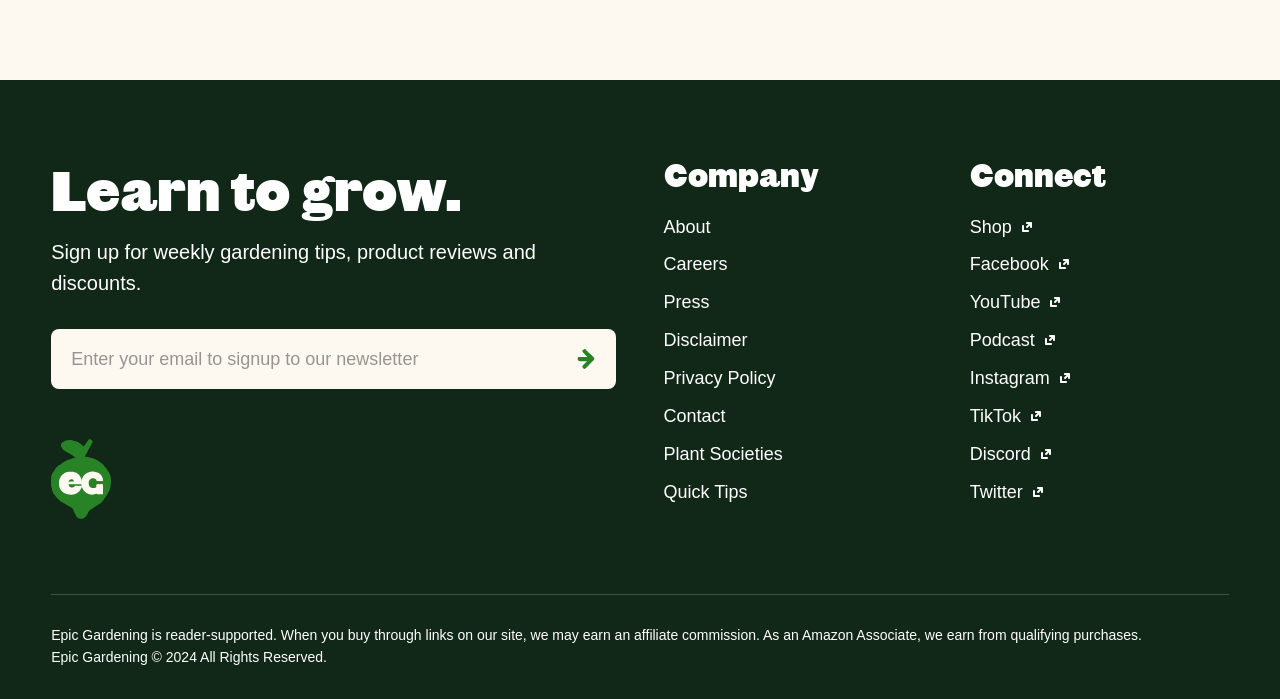Please provide the bounding box coordinates for the element that needs to be clicked to perform the instruction: "Enter email address". The coordinates must consist of four float numbers between 0 and 1, formatted as [left, top, right, bottom].

[0.04, 0.471, 0.482, 0.557]